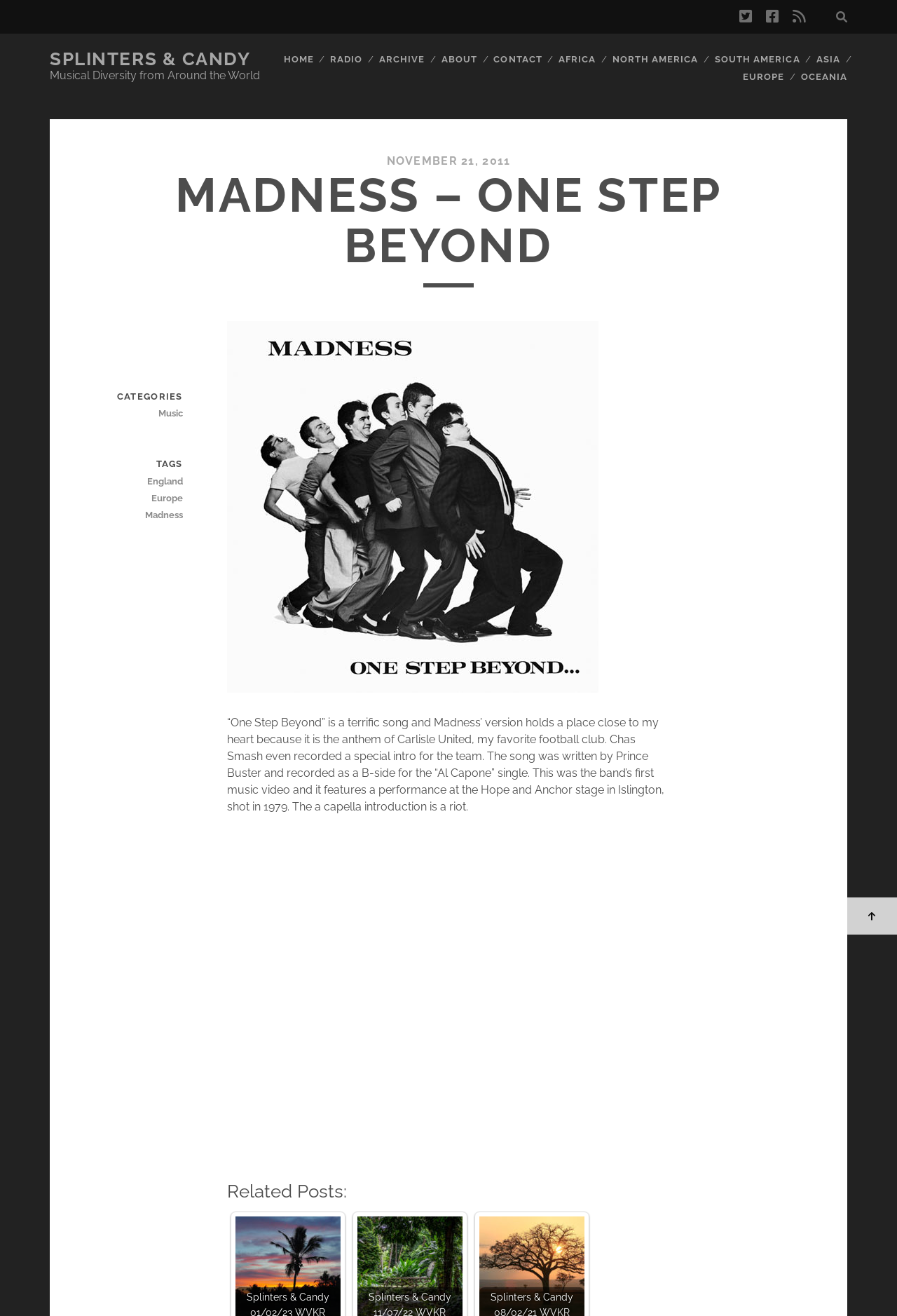What is the category of the post?
Provide a fully detailed and comprehensive answer to the question.

The category of the post is 'Music', which is mentioned in the section 'CATEGORIES' along with other categories.